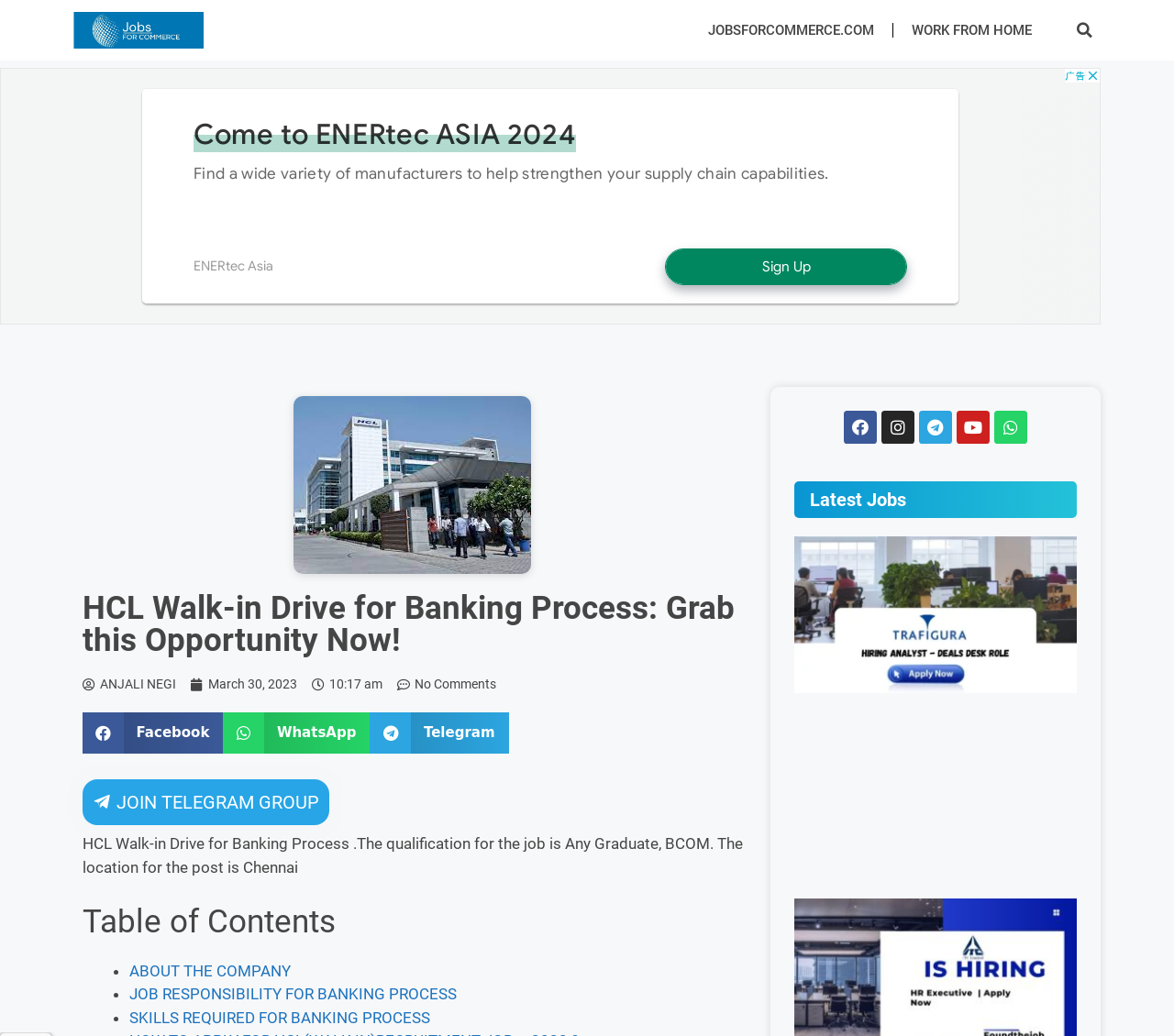Please identify the bounding box coordinates of the element that needs to be clicked to perform the following instruction: "Click on the 'JOBSFORCOMMERCE.COM' link".

[0.587, 0.009, 0.76, 0.05]